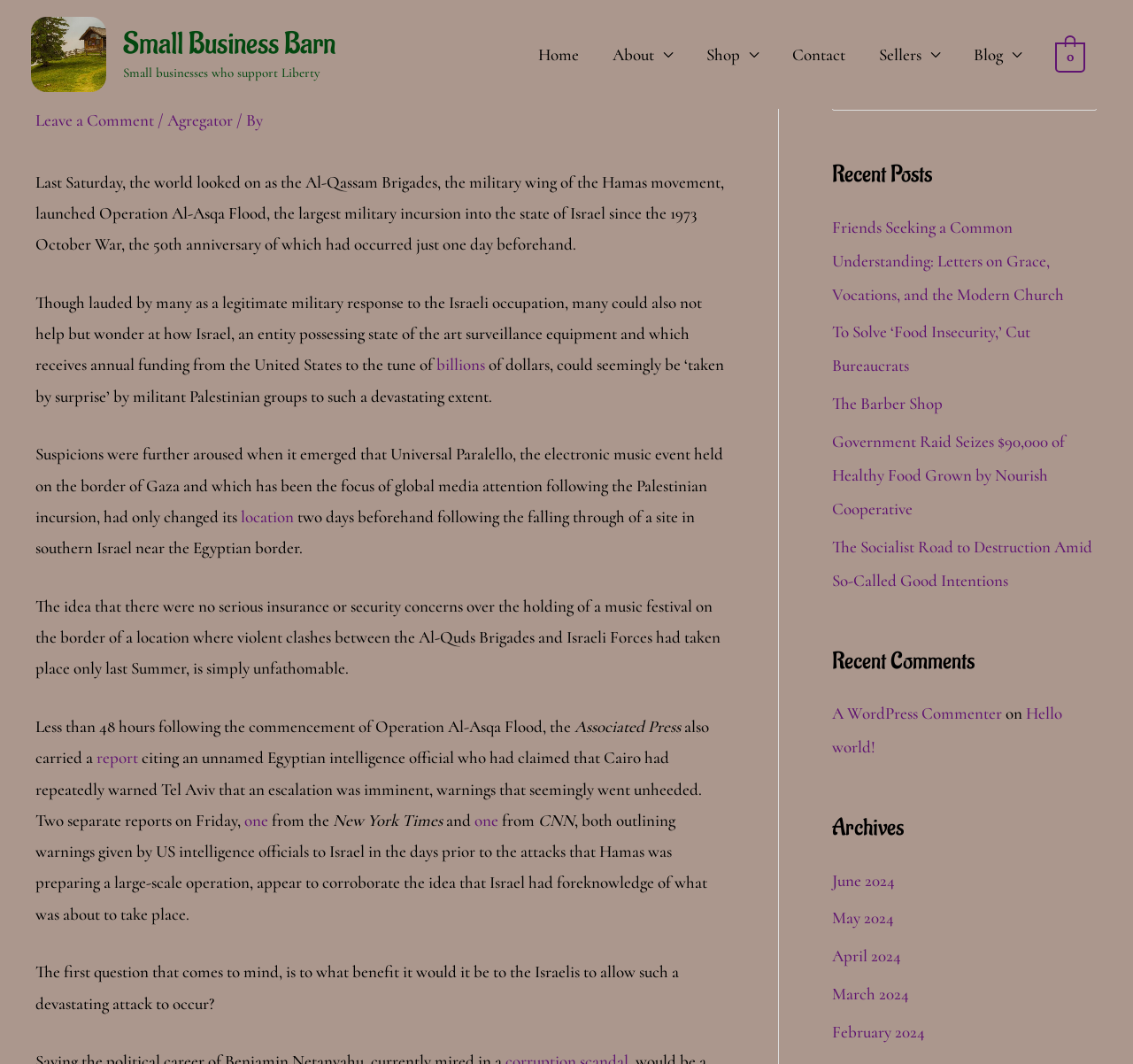Could you find the bounding box coordinates of the clickable area to complete this instruction: "Click on the 'Home' link"?

[0.46, 0.0, 0.526, 0.102]